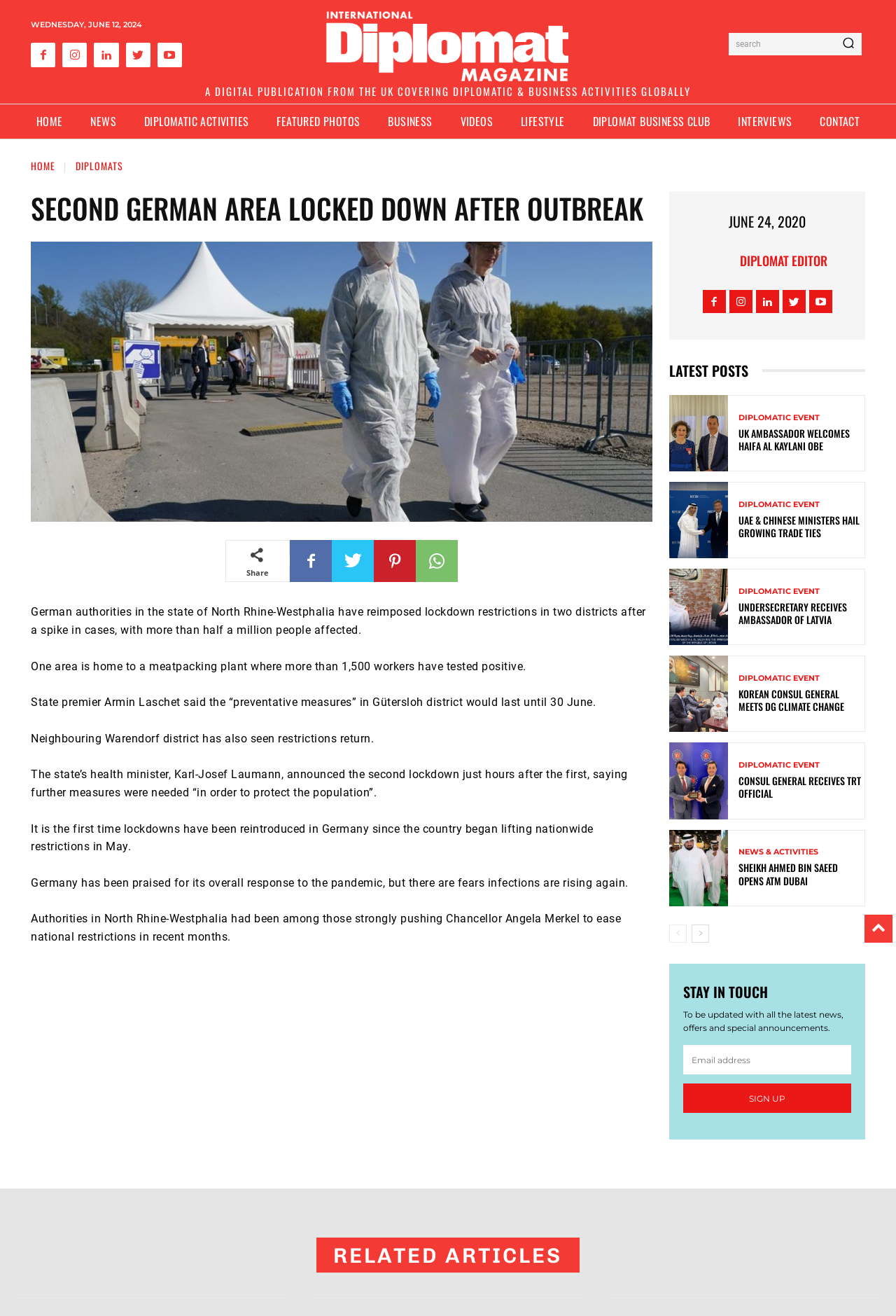Predict the bounding box coordinates for the UI element described as: "parent_node: search aria-label="Search"". The coordinates should be four float numbers between 0 and 1, presented as [left, top, right, bottom].

[0.932, 0.025, 0.962, 0.042]